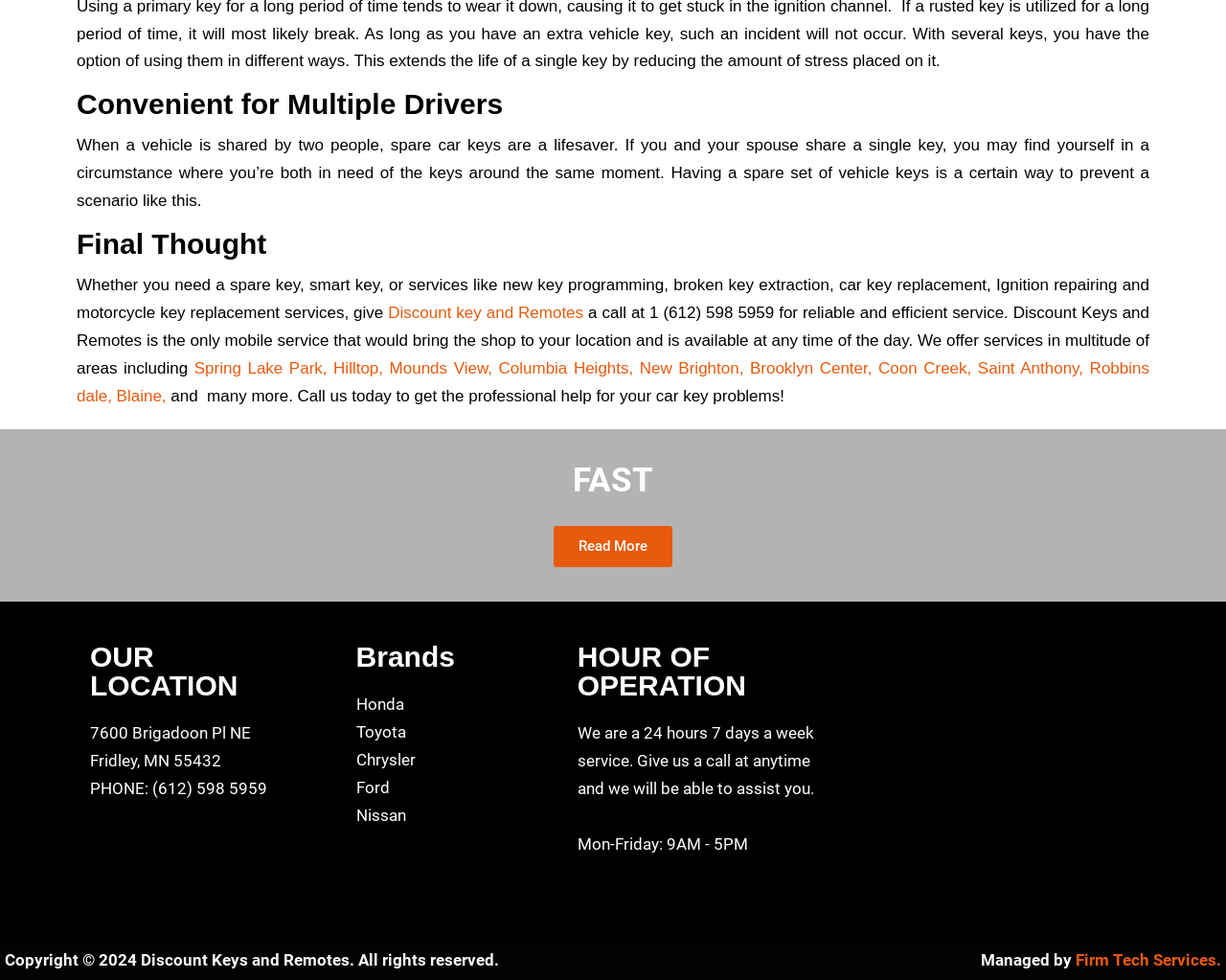What is the main service provided by Discount Keys and Remotes?
Using the image as a reference, answer the question with a short word or phrase.

Car key services